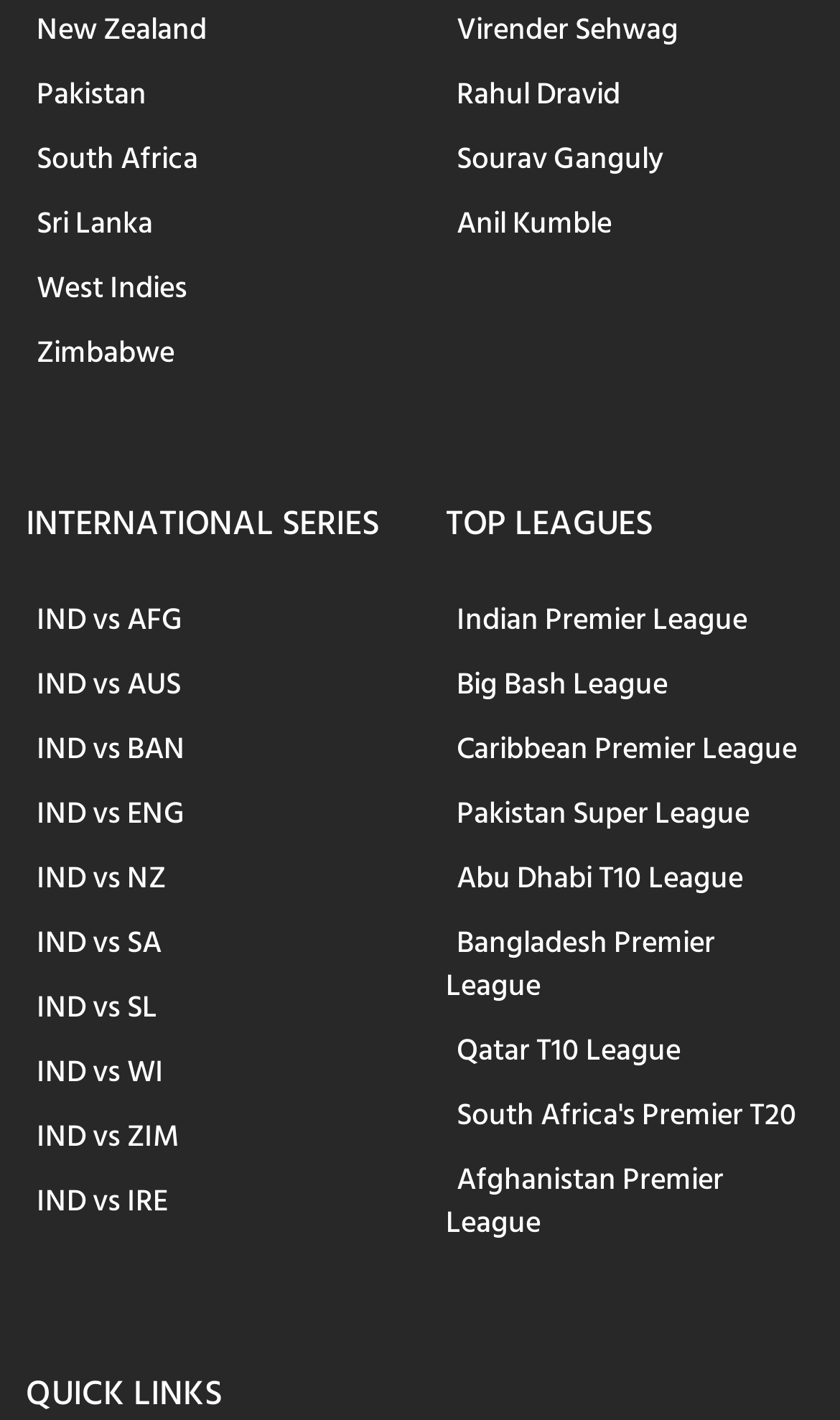Using the information in the image, give a detailed answer to the following question: What is the last link mentioned under 'QUICK LINKS'?

I looked at the links under the 'QUICK LINKS' heading and did not find any links mentioned, as it seems to be a heading without any links.